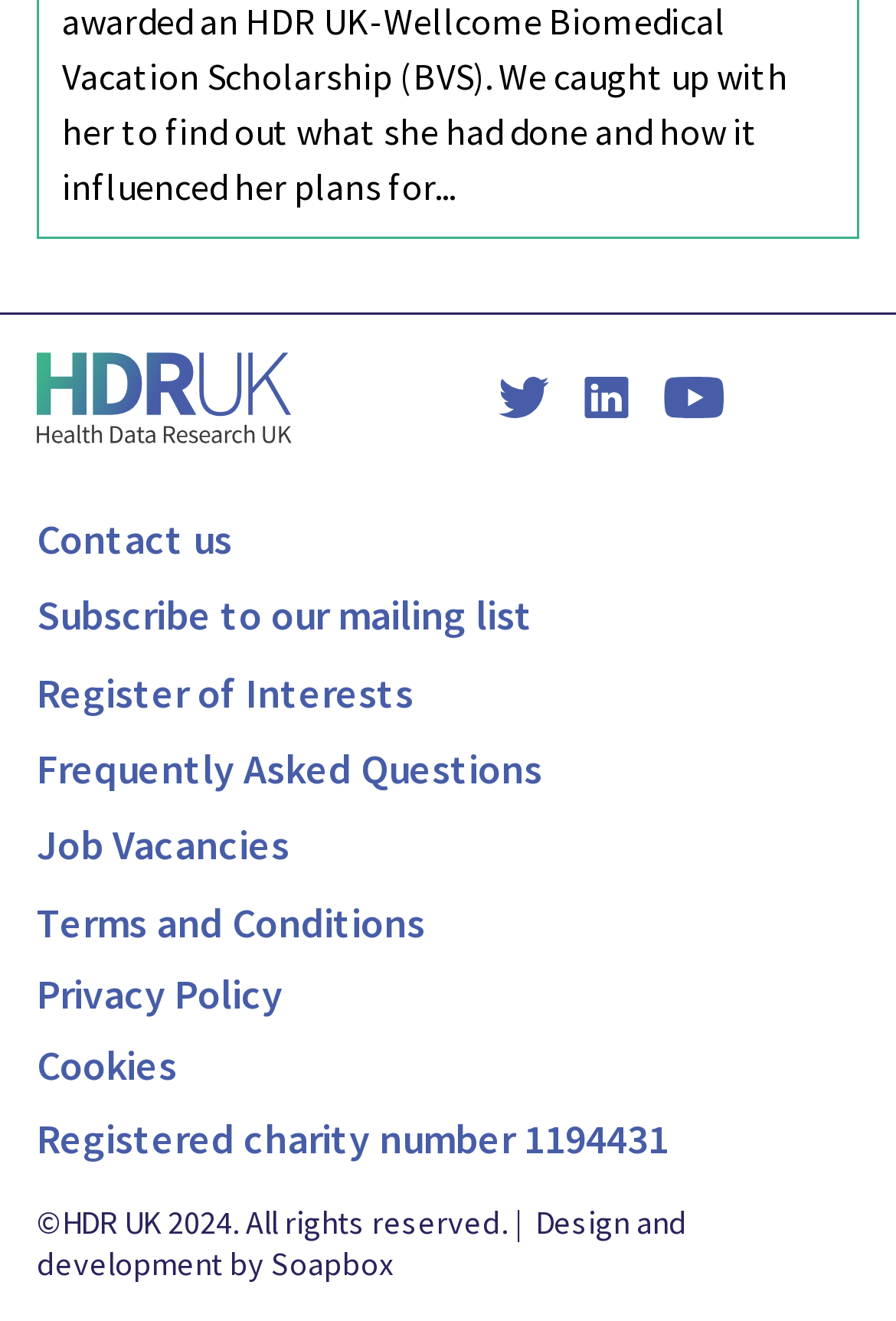How many social media links are present?
Answer the question with just one word or phrase using the image.

3